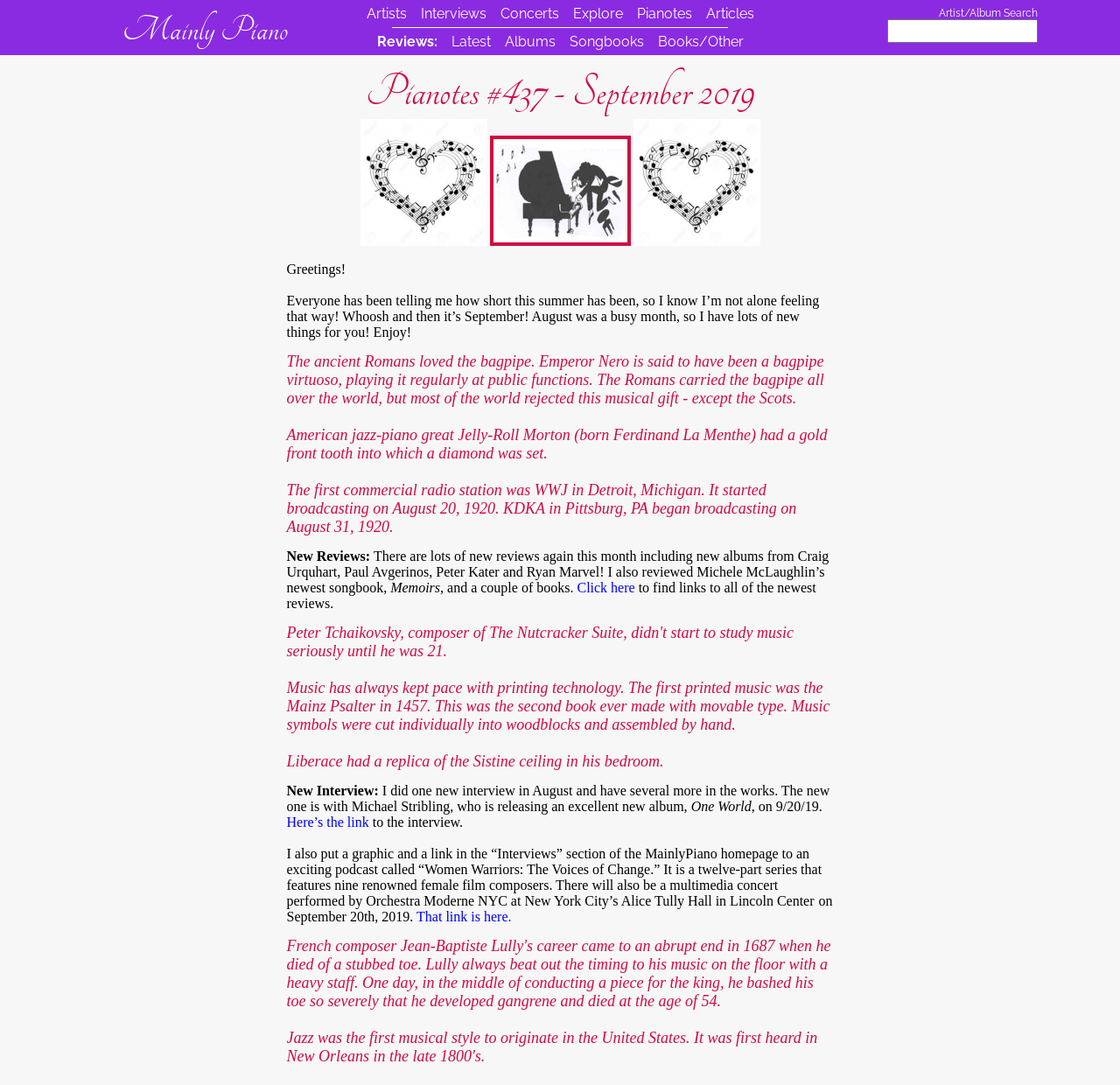Determine the bounding box coordinates of the section to be clicked to follow the instruction: "Go to the Artists page". The coordinates should be given as four float numbers between 0 and 1, formatted as [left, top, right, bottom].

[0.322, 0.0, 0.368, 0.025]